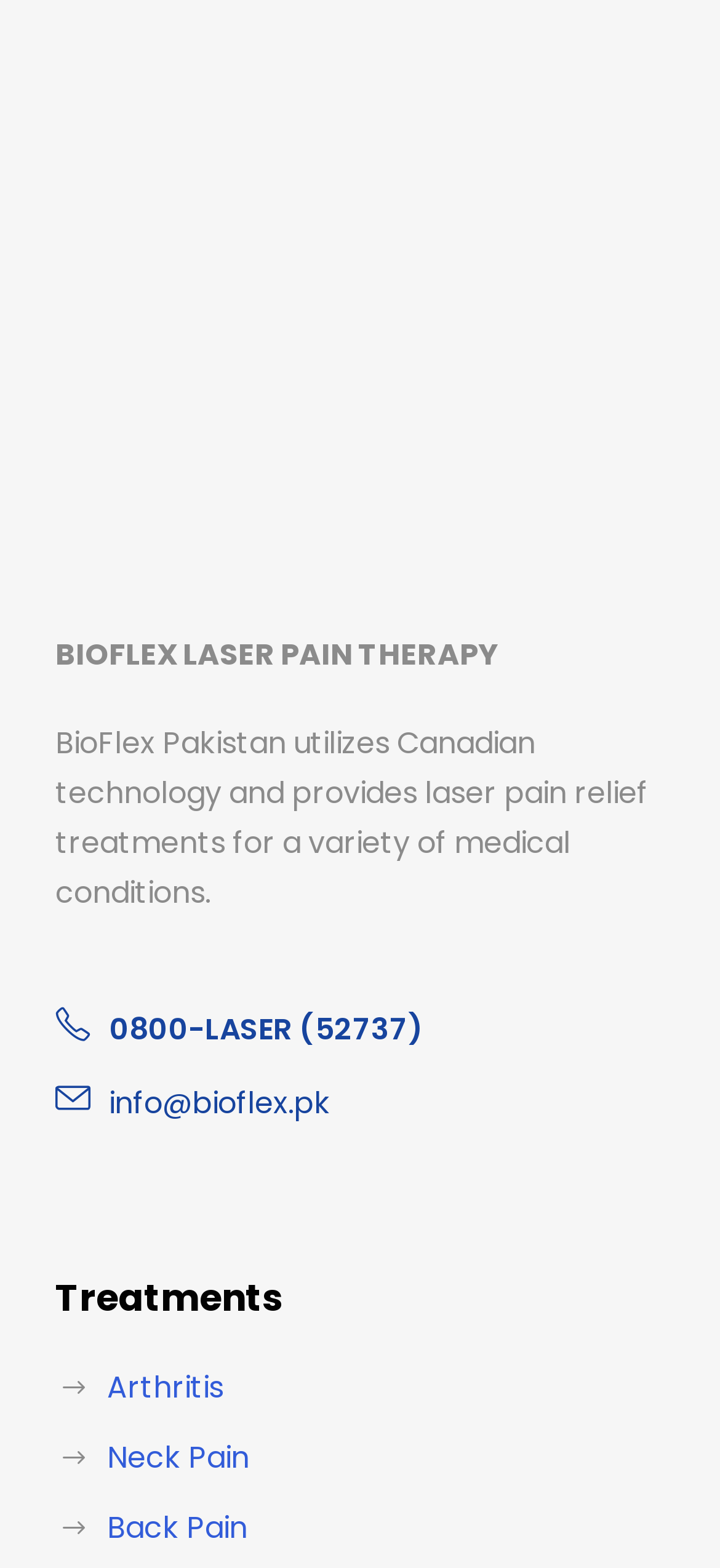Please locate the bounding box coordinates of the element that needs to be clicked to achieve the following instruction: "Learn more about arthritis treatment". The coordinates should be four float numbers between 0 and 1, i.e., [left, top, right, bottom].

[0.149, 0.89, 0.31, 0.917]